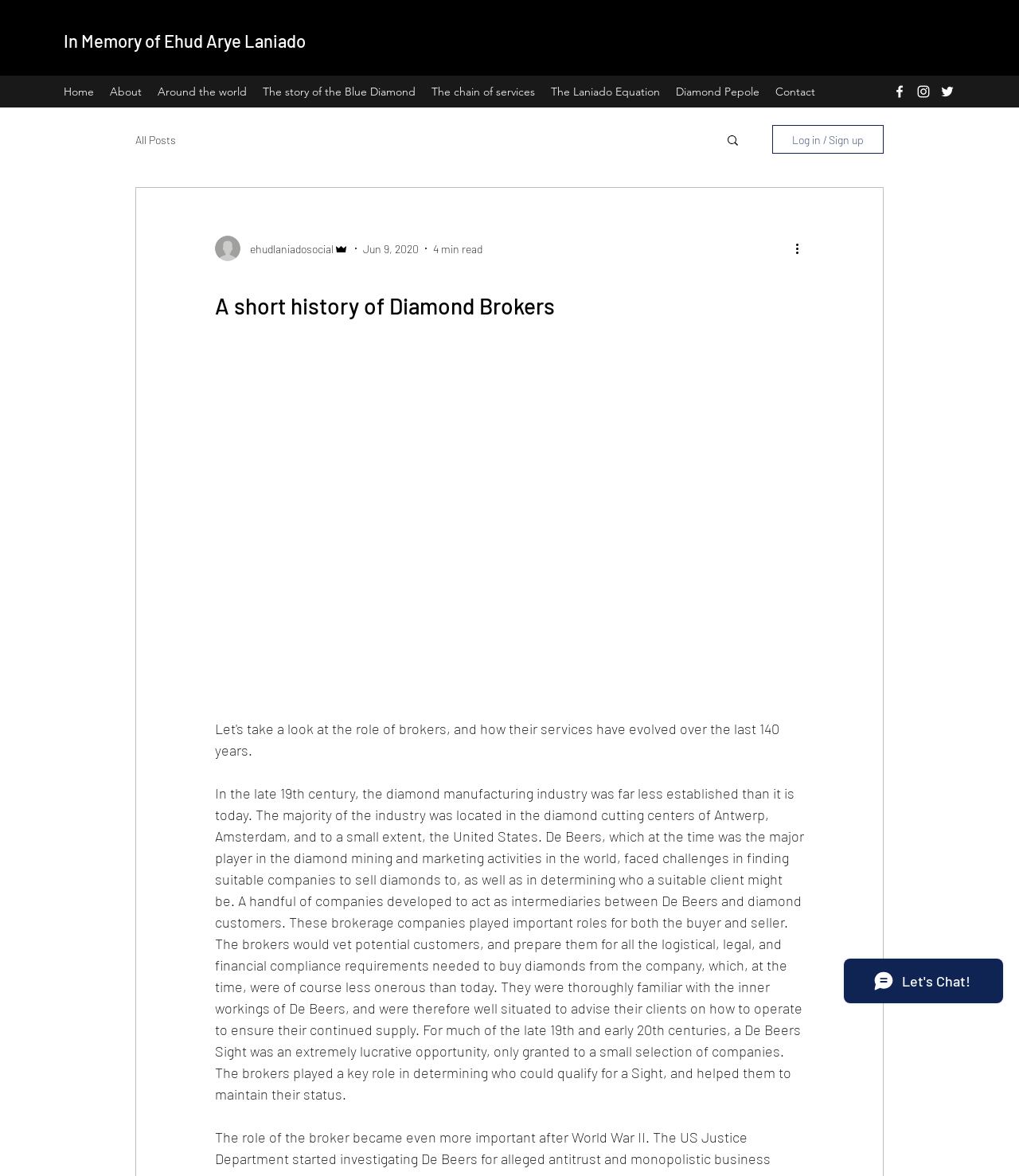Answer this question in one word or a short phrase: What is the topic of the article?

Diamond Brokers